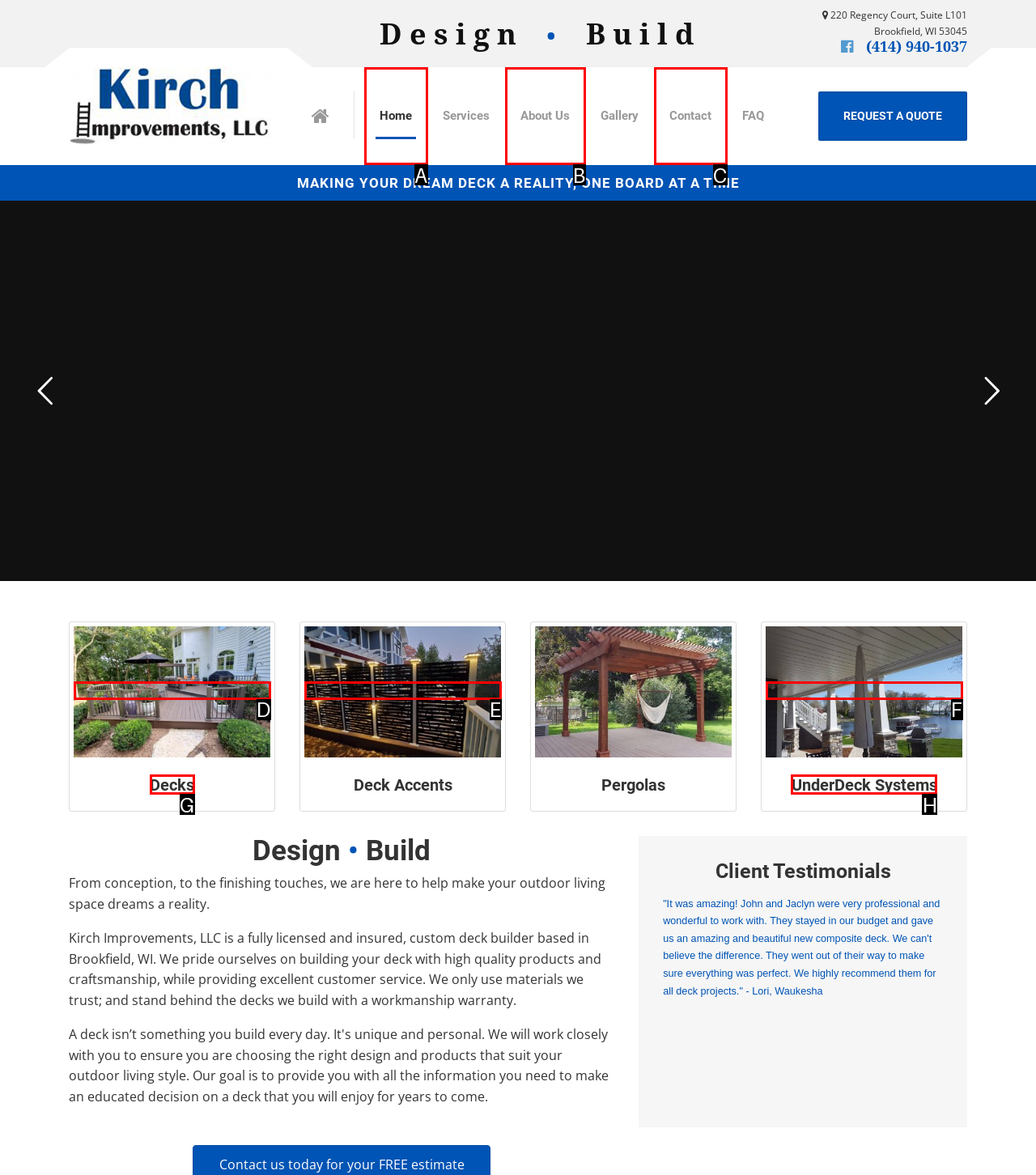Using the given description: WordPress, identify the HTML element that corresponds best. Answer with the letter of the correct option from the available choices.

None